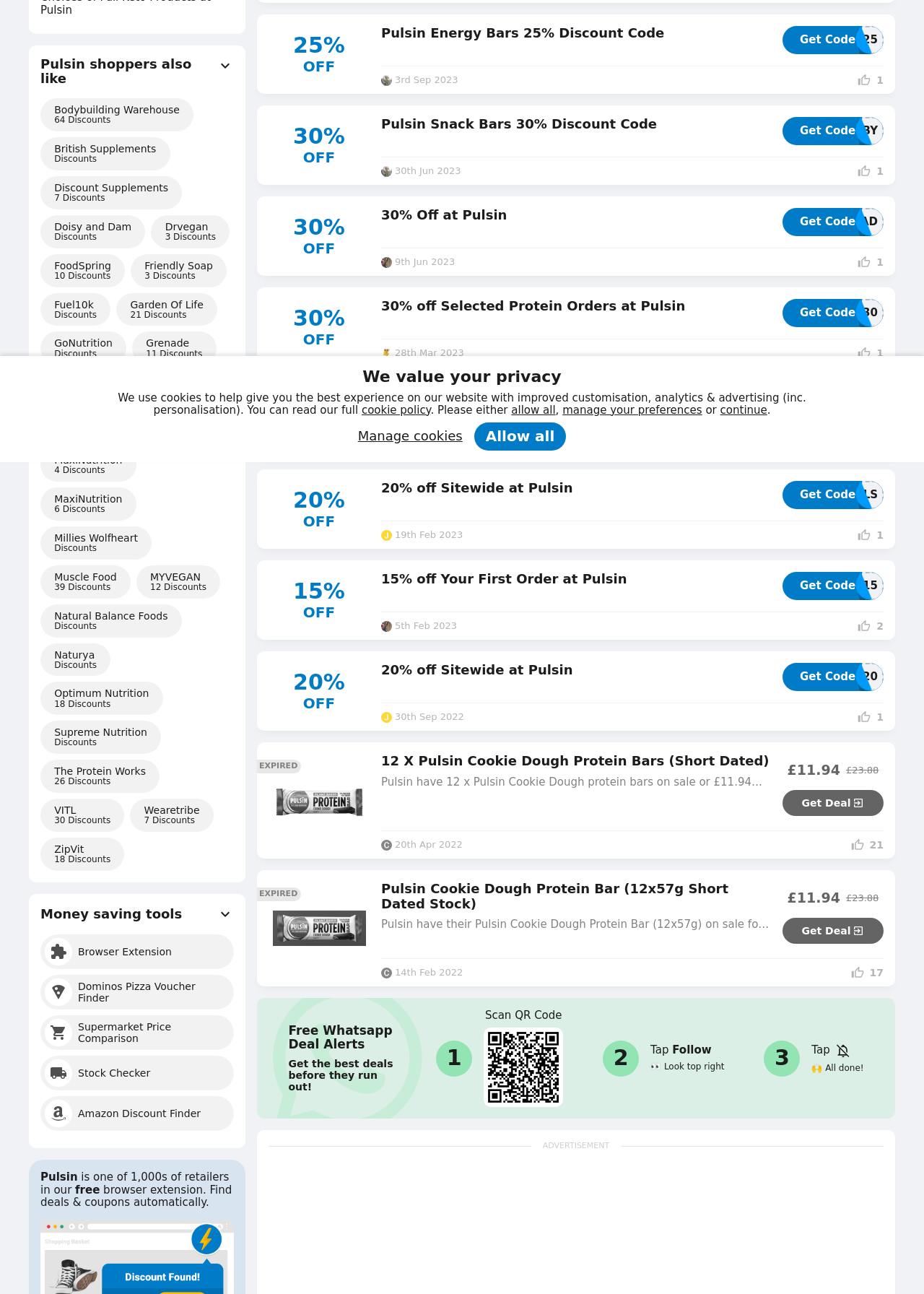From the webpage screenshot, predict the bounding box of the UI element that matches this description: "20% off Sitewide at Pulsin".

[0.412, 0.512, 0.834, 0.528]